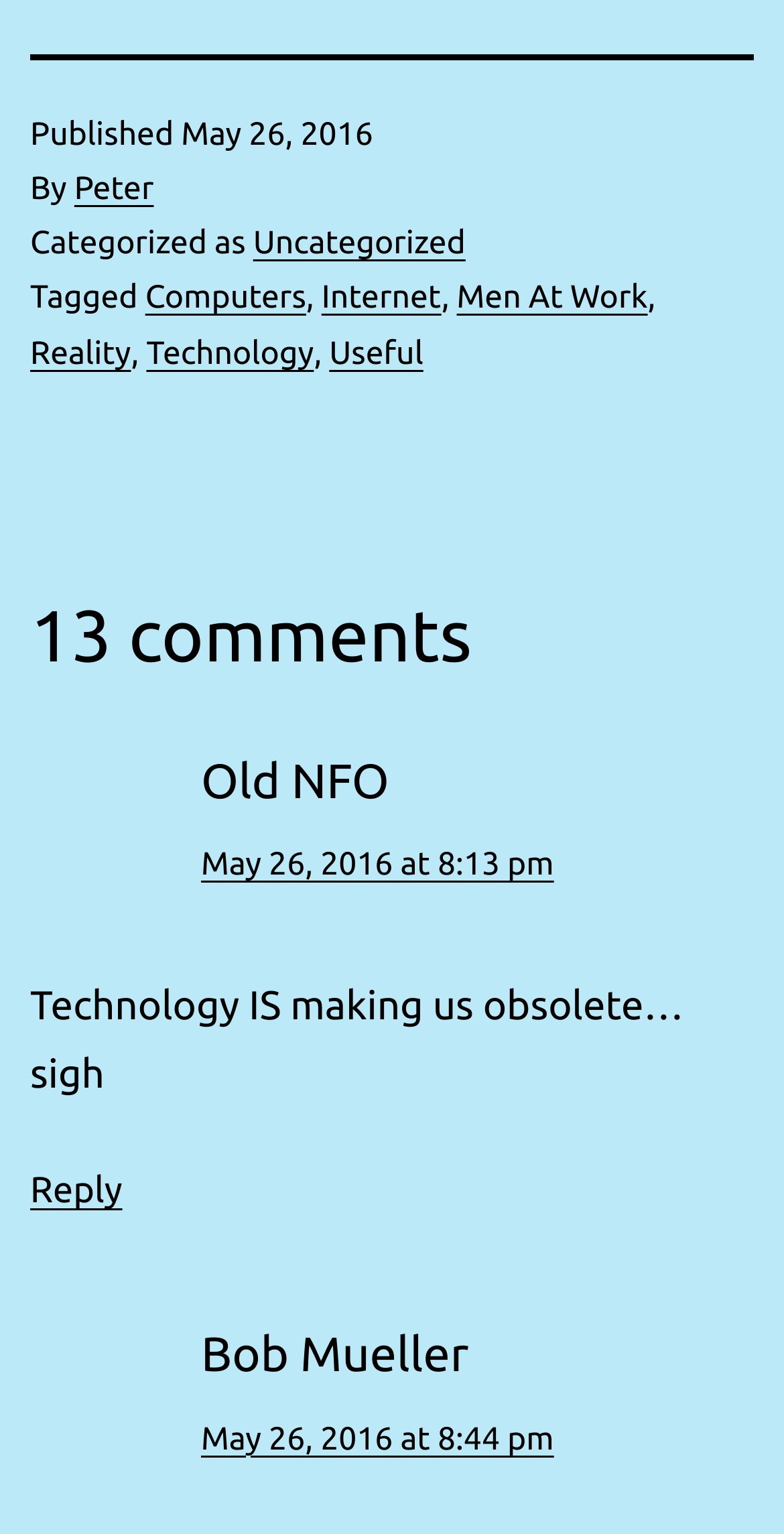Please identify the bounding box coordinates of the region to click in order to complete the given instruction: "Reply to Old NFO's comment". The coordinates should be four float numbers between 0 and 1, i.e., [left, top, right, bottom].

[0.038, 0.763, 0.156, 0.789]